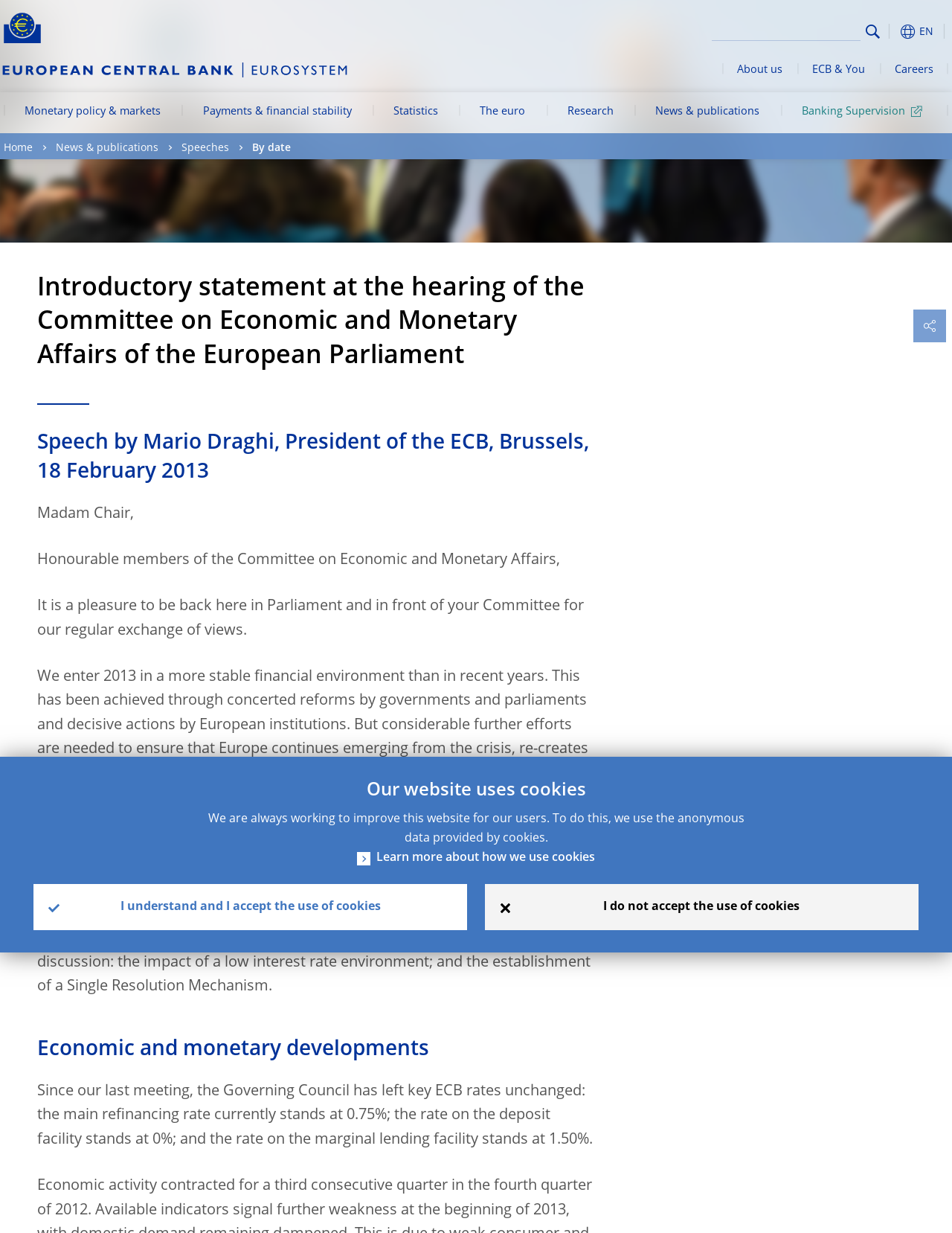Please provide a brief answer to the following inquiry using a single word or phrase:
What is the logo of the European Central Bank?

Yellow Euro sign